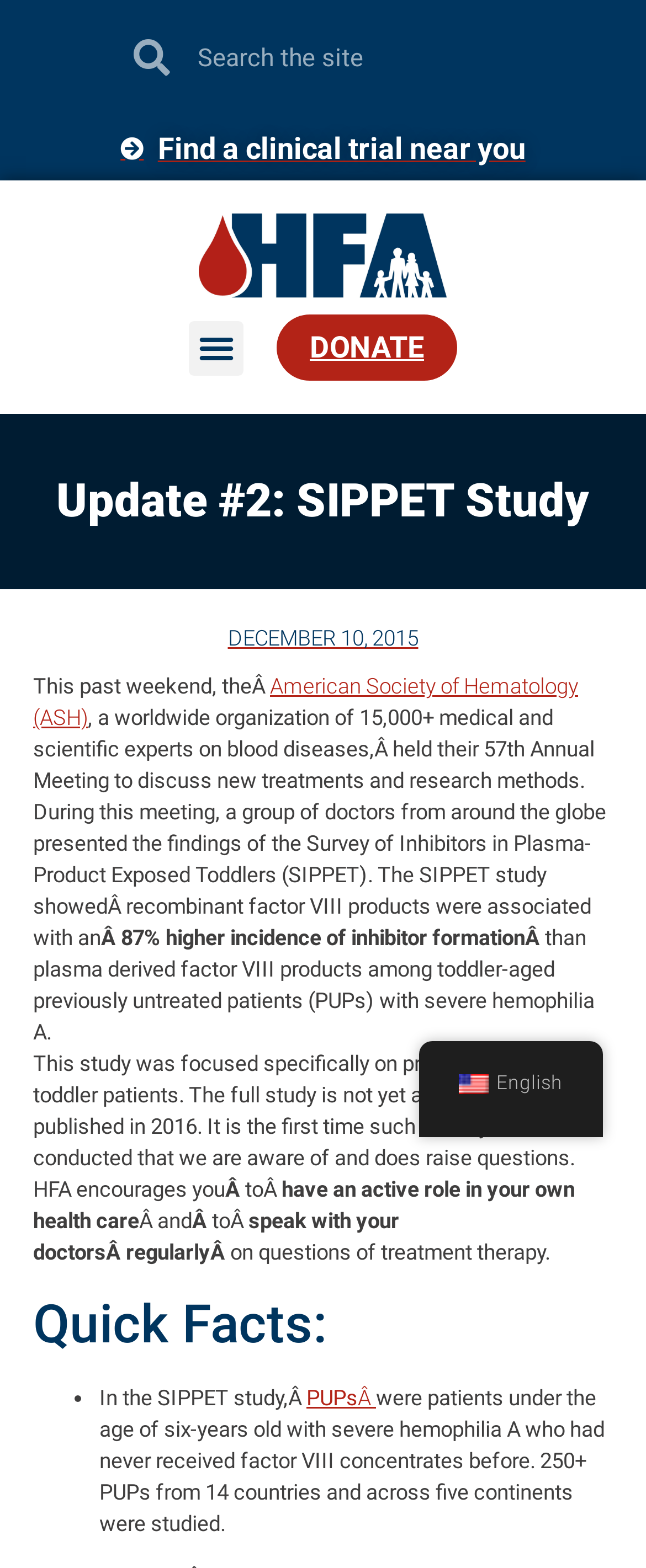Please find the bounding box coordinates for the clickable element needed to perform this instruction: "Donate".

[0.428, 0.201, 0.708, 0.243]